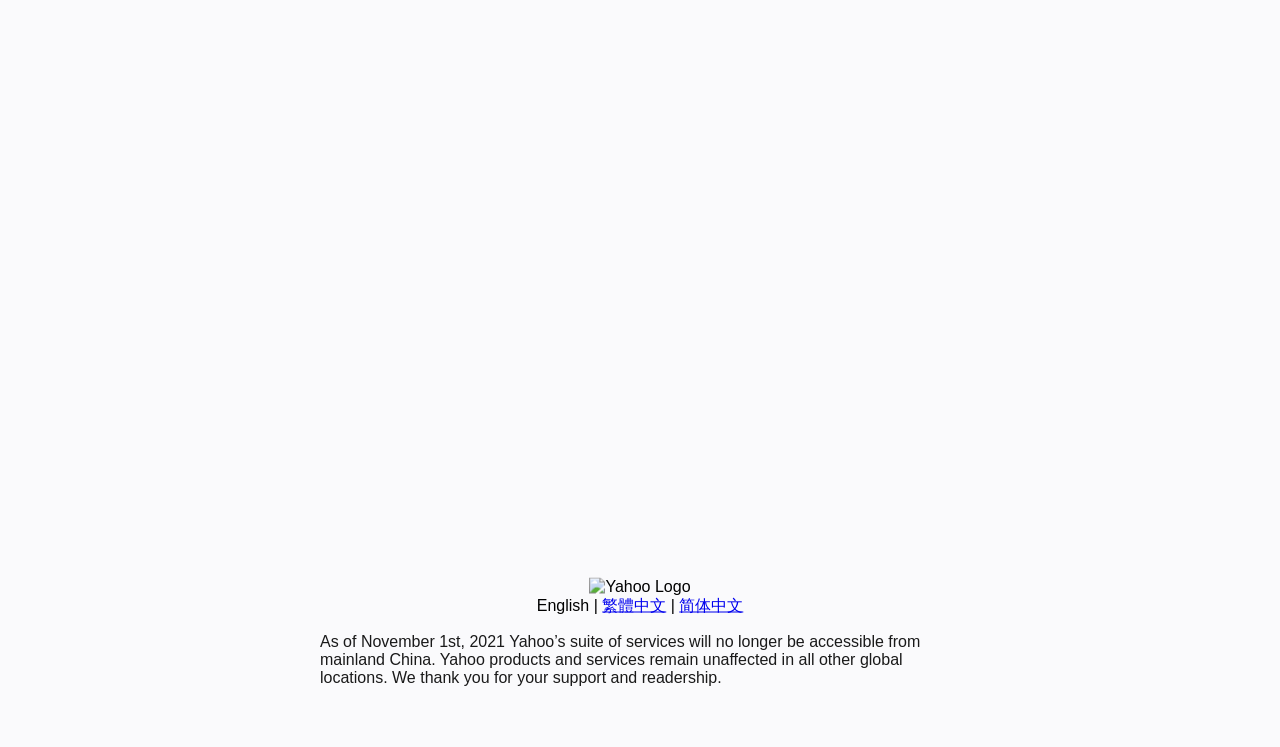Based on the element description: "Ronn Torossian", identify the UI element and provide its bounding box coordinates. Use four float numbers between 0 and 1, [left, top, right, bottom].

None